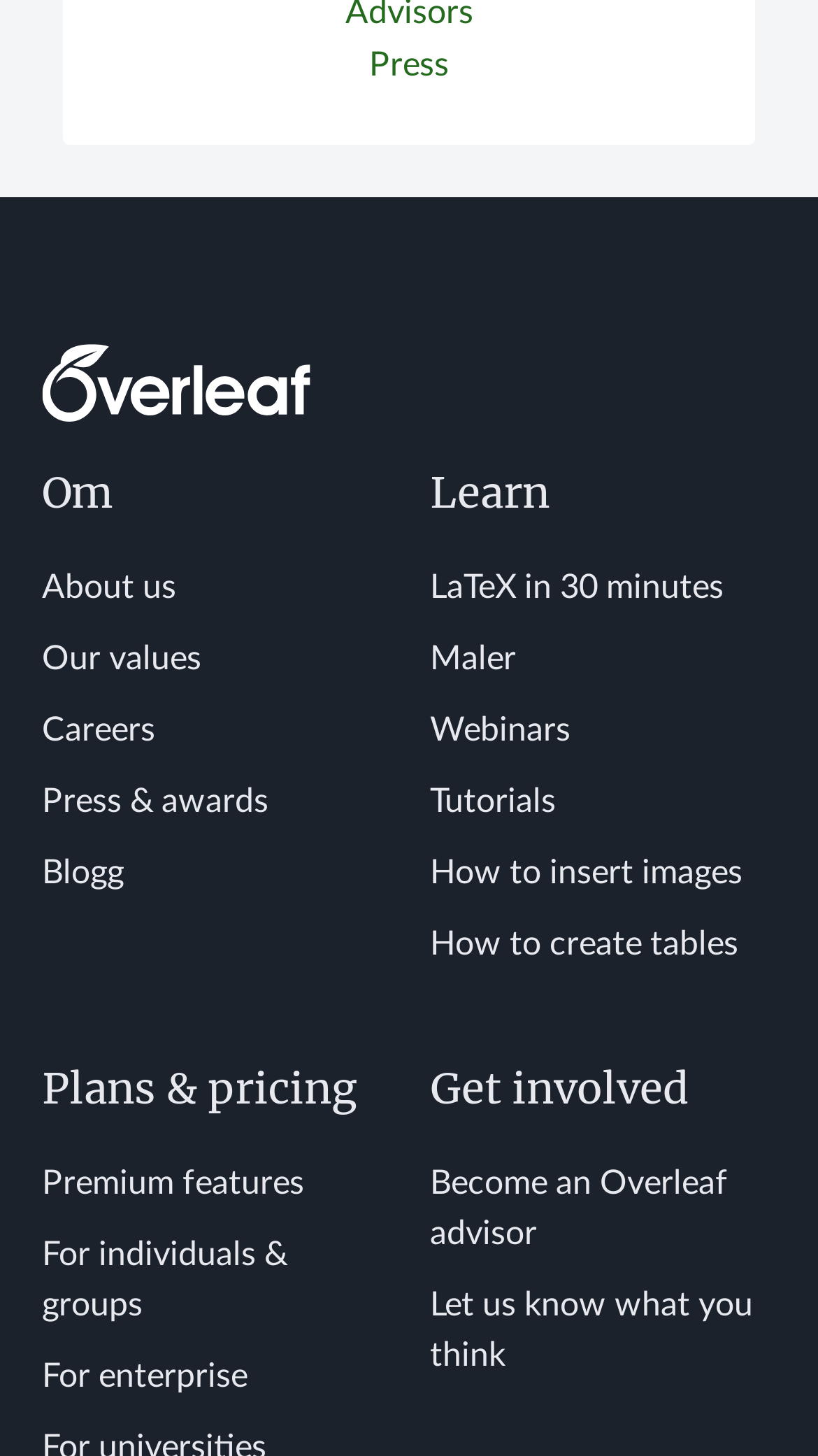Determine the bounding box coordinates of the area to click in order to meet this instruction: "Learn LaTeX in 30 minutes".

[0.526, 0.392, 0.885, 0.415]